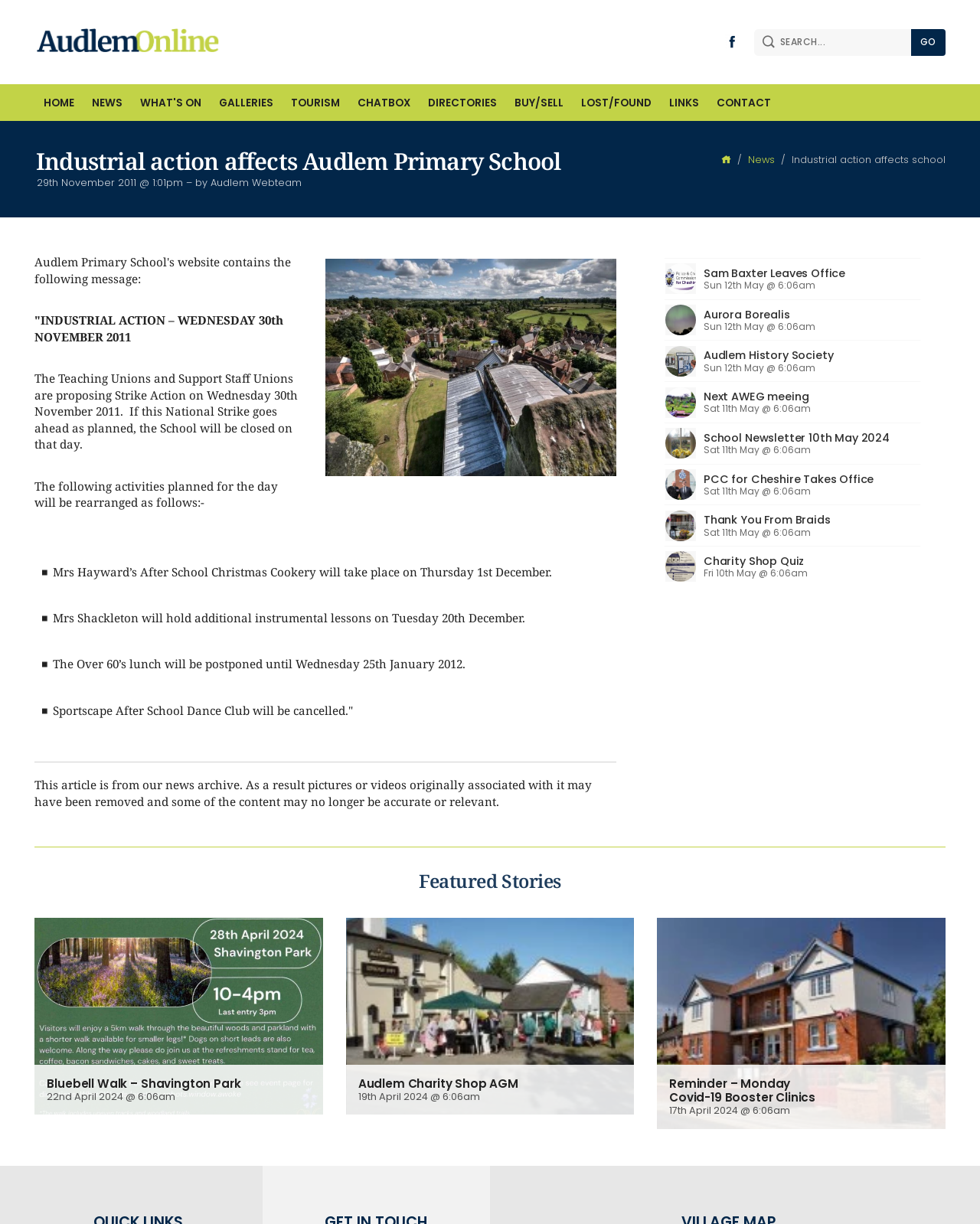Refer to the image and provide an in-depth answer to the question:
What is the purpose of the 'Featured Stories' section?

The 'Featured Stories' section is located at the bottom of the webpage, and it contains a heading and a link. This suggests that the purpose of this section is to showcase featured stories or highlight important news articles on the website.